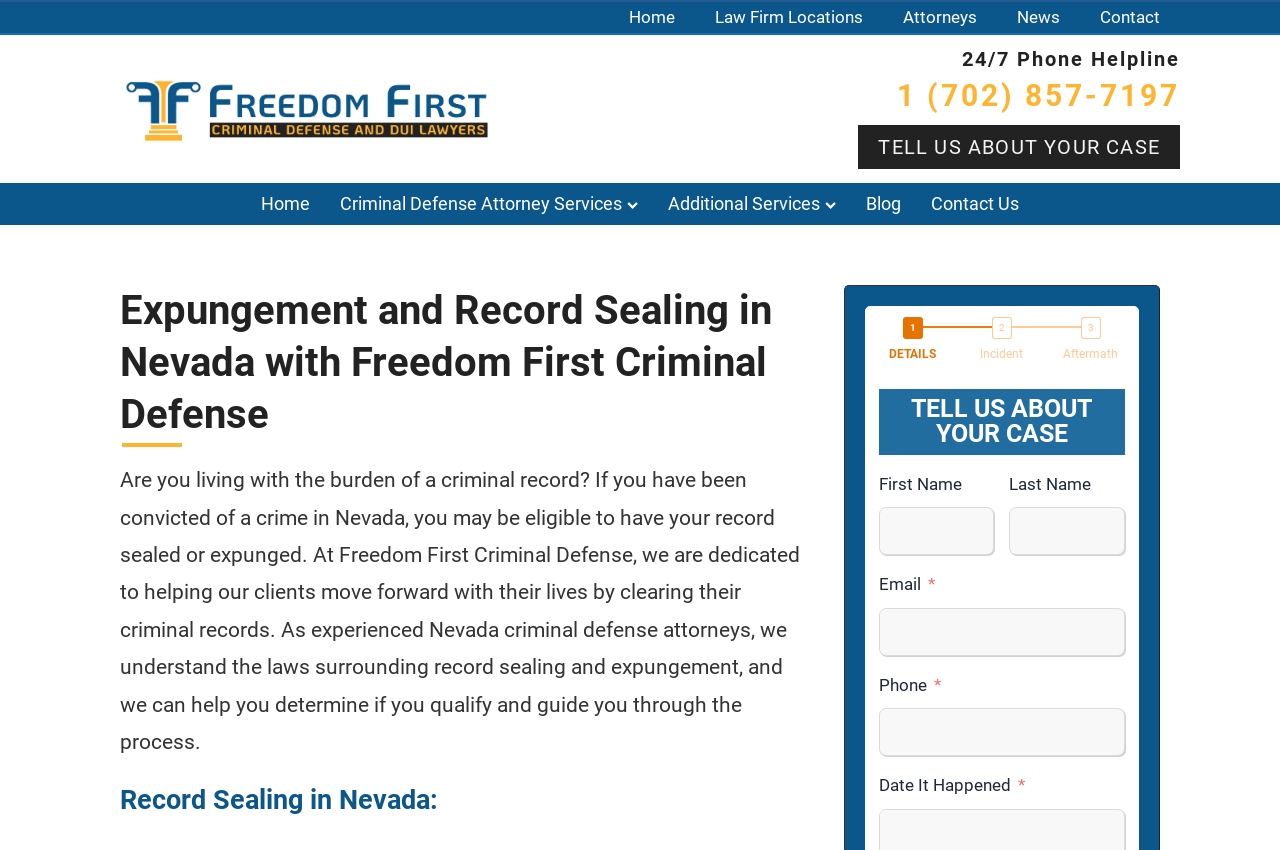What is the phone number for the 24/7 helpline?
Provide an in-depth and detailed answer to the question.

I found the phone number by looking at the link with the text '1 (702) 857-7197' which is located below the '24/7 Phone Helpline' text.